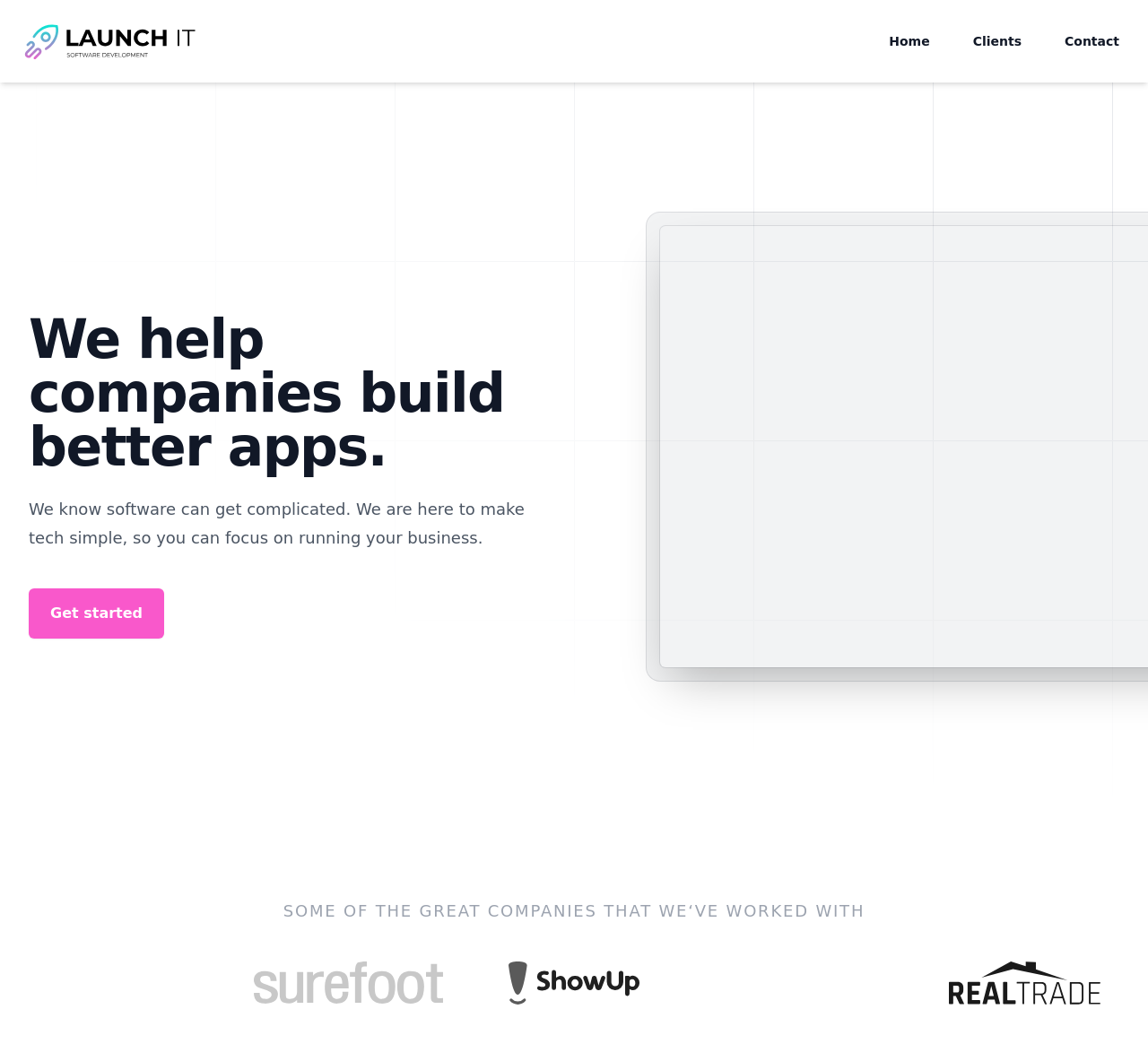Kindly respond to the following question with a single word or a brief phrase: 
What is the text of the first link in the navigation?

Your Company